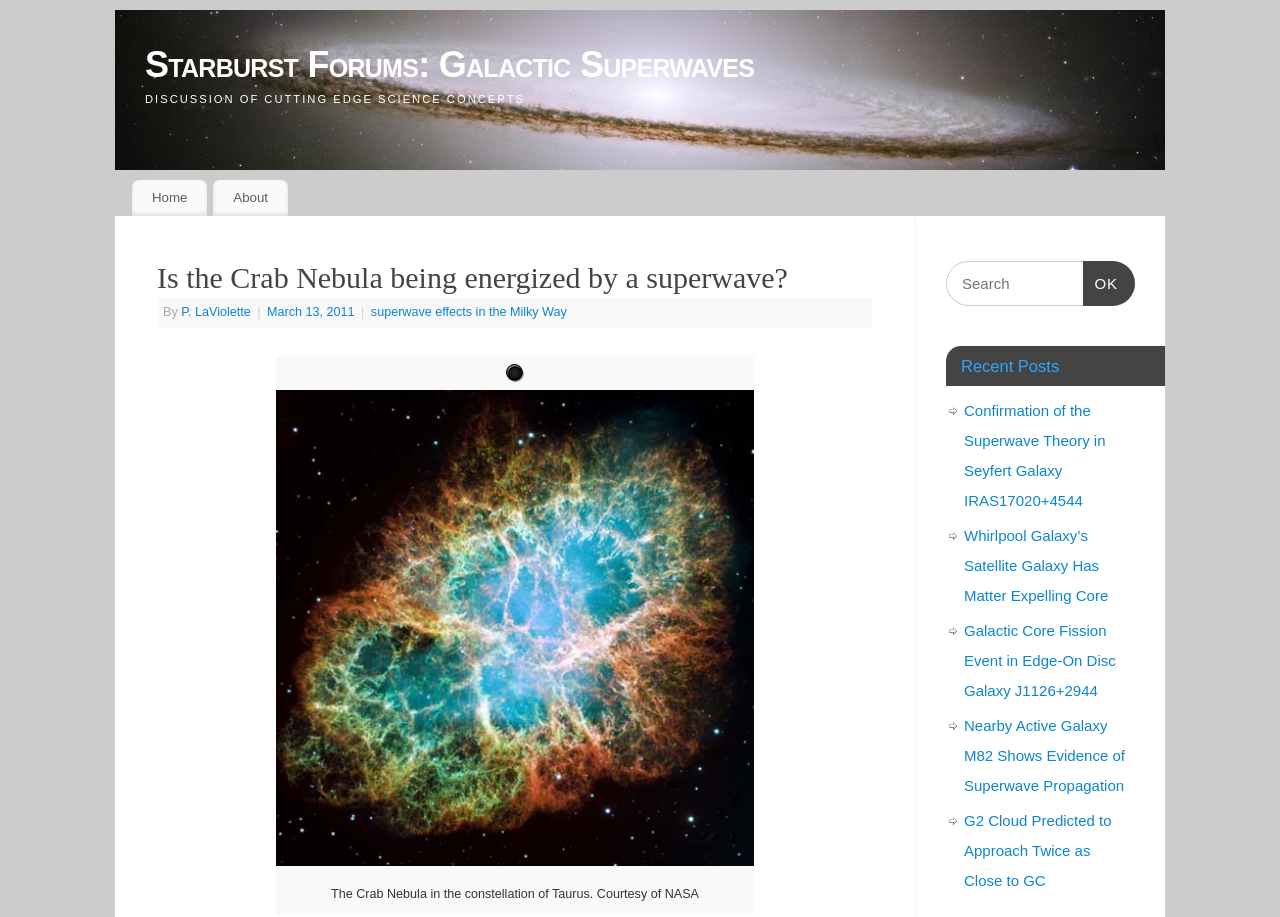Respond to the following query with just one word or a short phrase: 
What is the name of the forum?

Starburst Forums